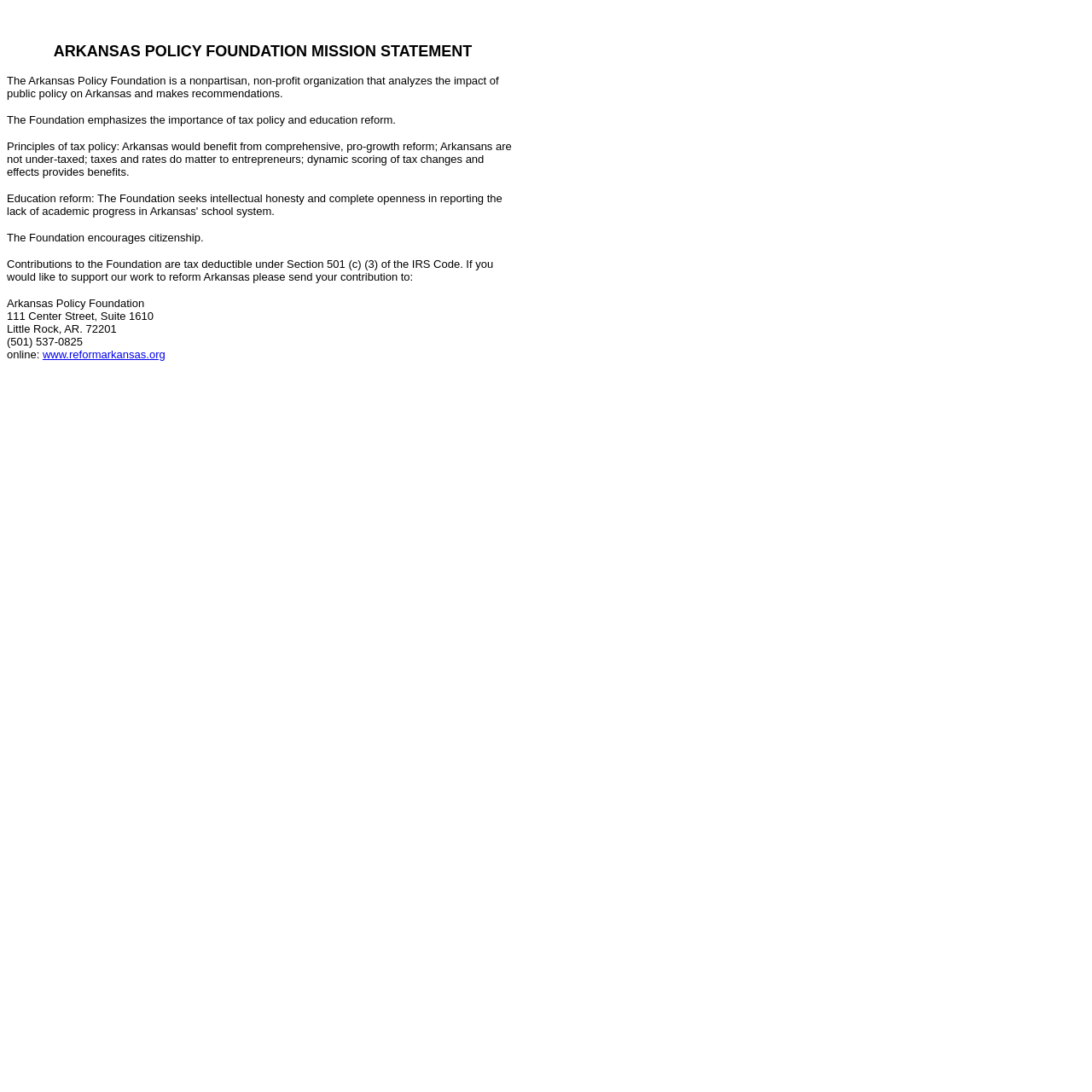What is the website of the organization?
Examine the screenshot and reply with a single word or phrase.

www.reformarkansas.org